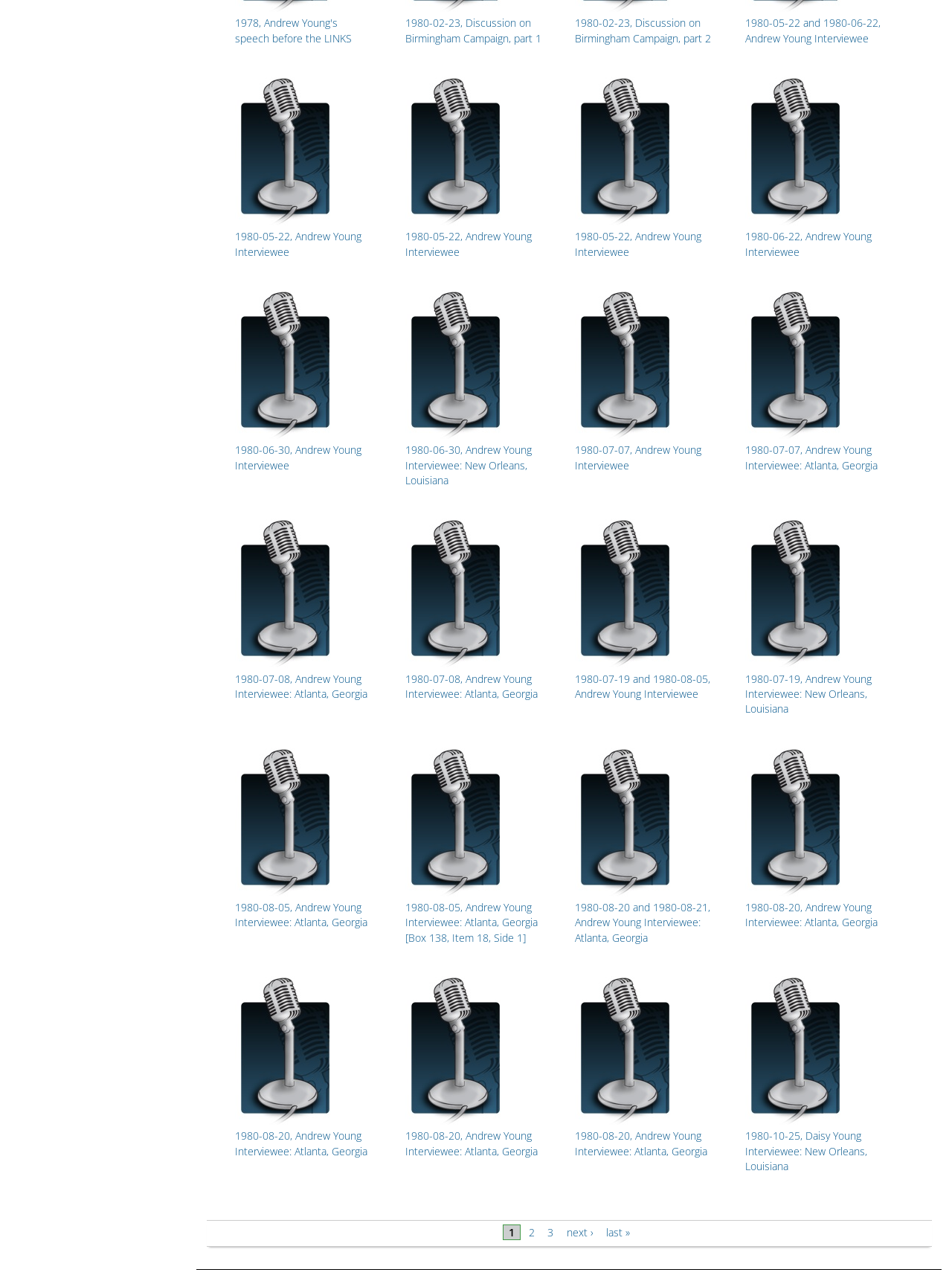Please determine the bounding box coordinates of the section I need to click to accomplish this instruction: "access 1980-07-19 and 1980-08-05, Andrew Young Interviewee".

[0.604, 0.511, 0.709, 0.522]